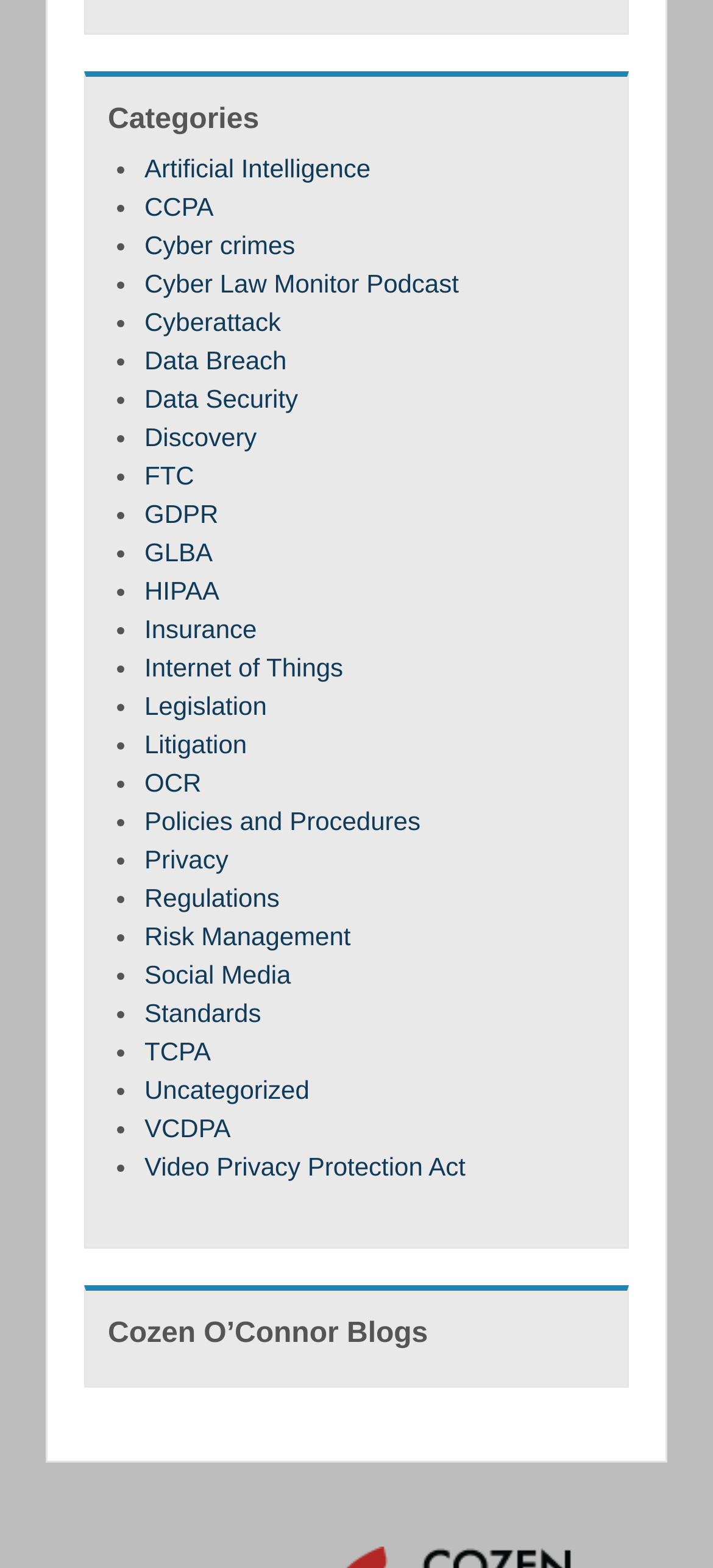What is the name of the blog or website on this webpage?
Answer the question with a single word or phrase derived from the image.

Cozen O'Connor Blogs